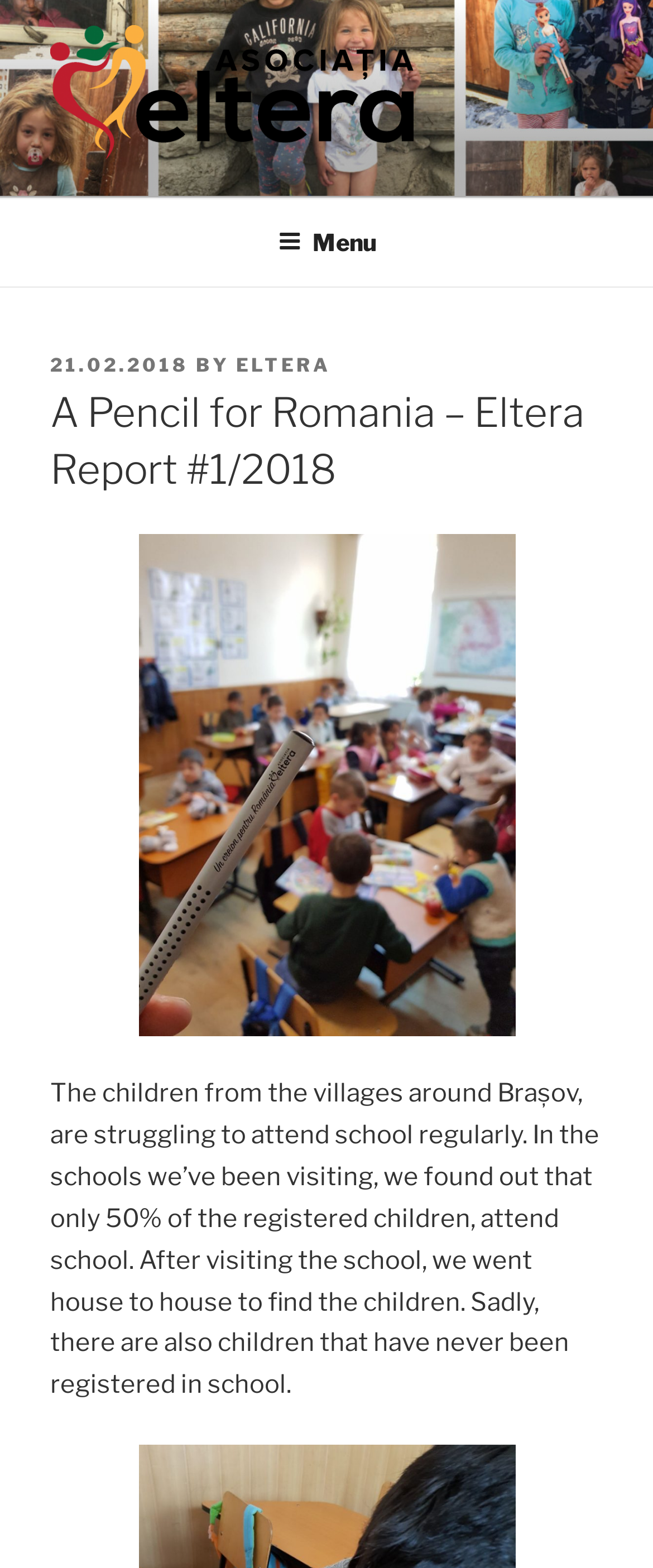Illustrate the webpage's structure and main components comprehensively.

The webpage appears to be a report or article about a social issue in Romania. At the top left corner, there is a logo and a link to "Eltera" with an accompanying image. Next to it, there is another link to "ELTERA" in a slightly larger font size. 

Below these elements, there is a top menu navigation bar that spans the entire width of the page. Within this menu, there is a button labeled "Menu" that can be expanded to reveal more options.

Below the menu, there is a header section that contains a posting date "21.02.2018" and a byline "BY ELTERA". The main title of the report, "A Pencil for Romania – Eltera Report #1/2018", is displayed prominently in a larger font size.

The main content of the report is a block of text that describes the struggles of children from villages around Brașov to attend school regularly. The text explains that only 50% of registered children attend school and that the organization has visited schools and homes to find these children, sadly discovering that some have never been registered in school.